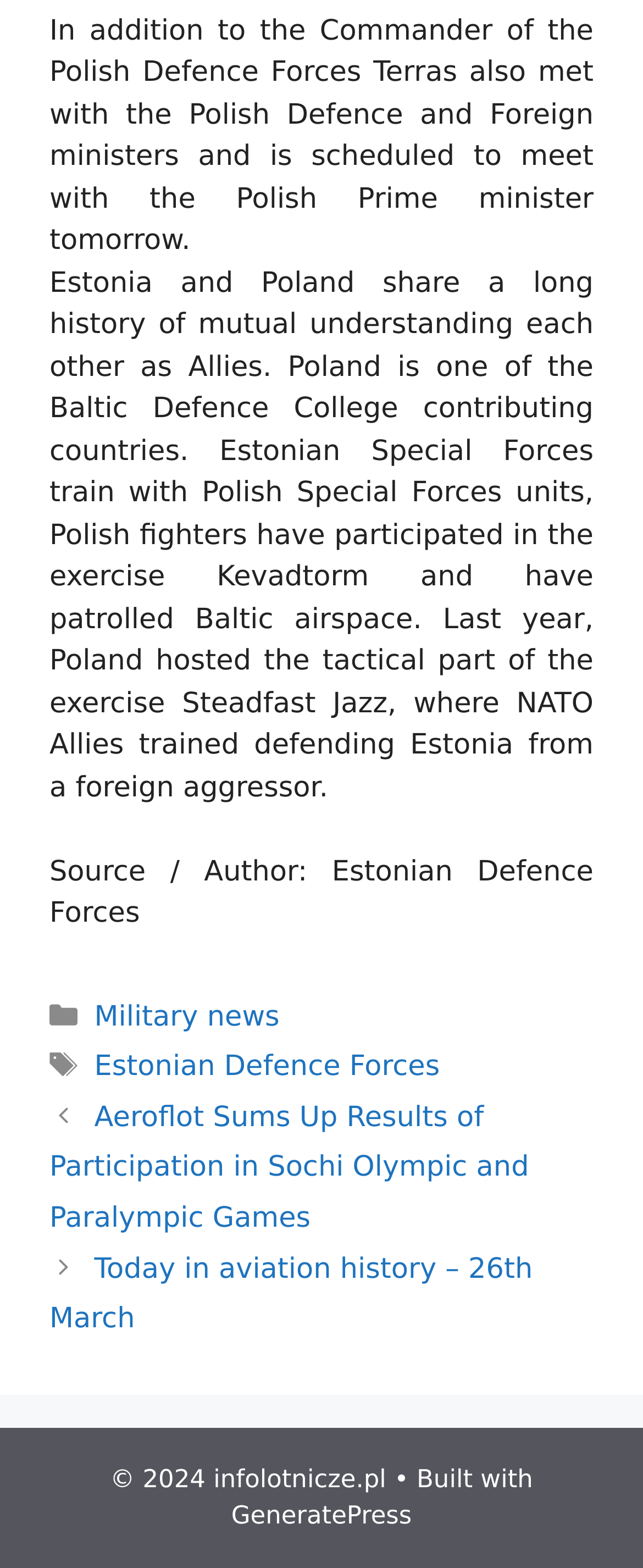What is the category of the article?
Please provide a comprehensive answer based on the contents of the image.

The category of the article can be found in the FooterAsNonLandmark element which contains a link to 'Military news'.